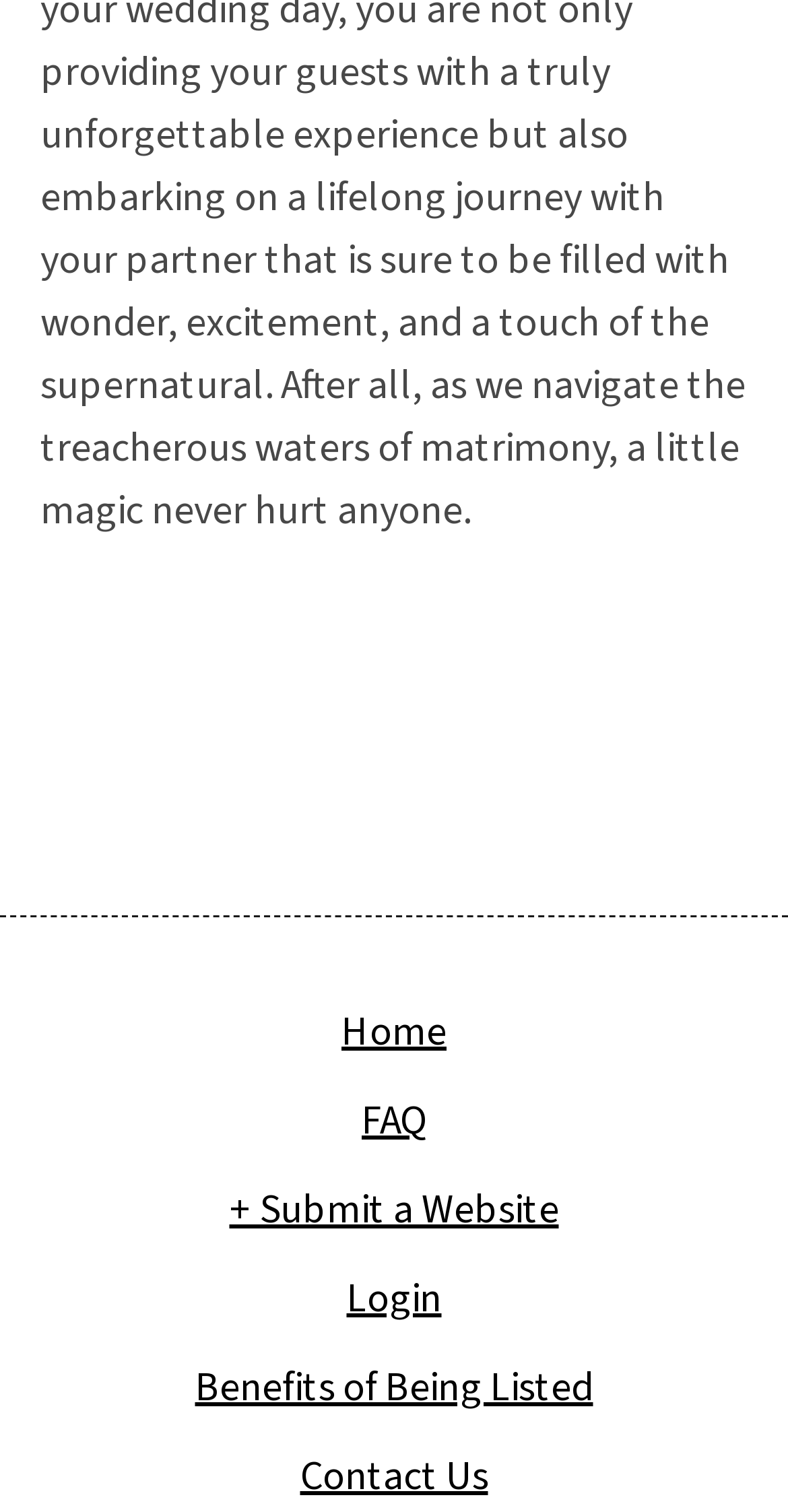Using the element description: "Contact Us", determine the bounding box coordinates. The coordinates should be in the format [left, top, right, bottom], with values between 0 and 1.

[0.381, 0.958, 0.619, 0.996]